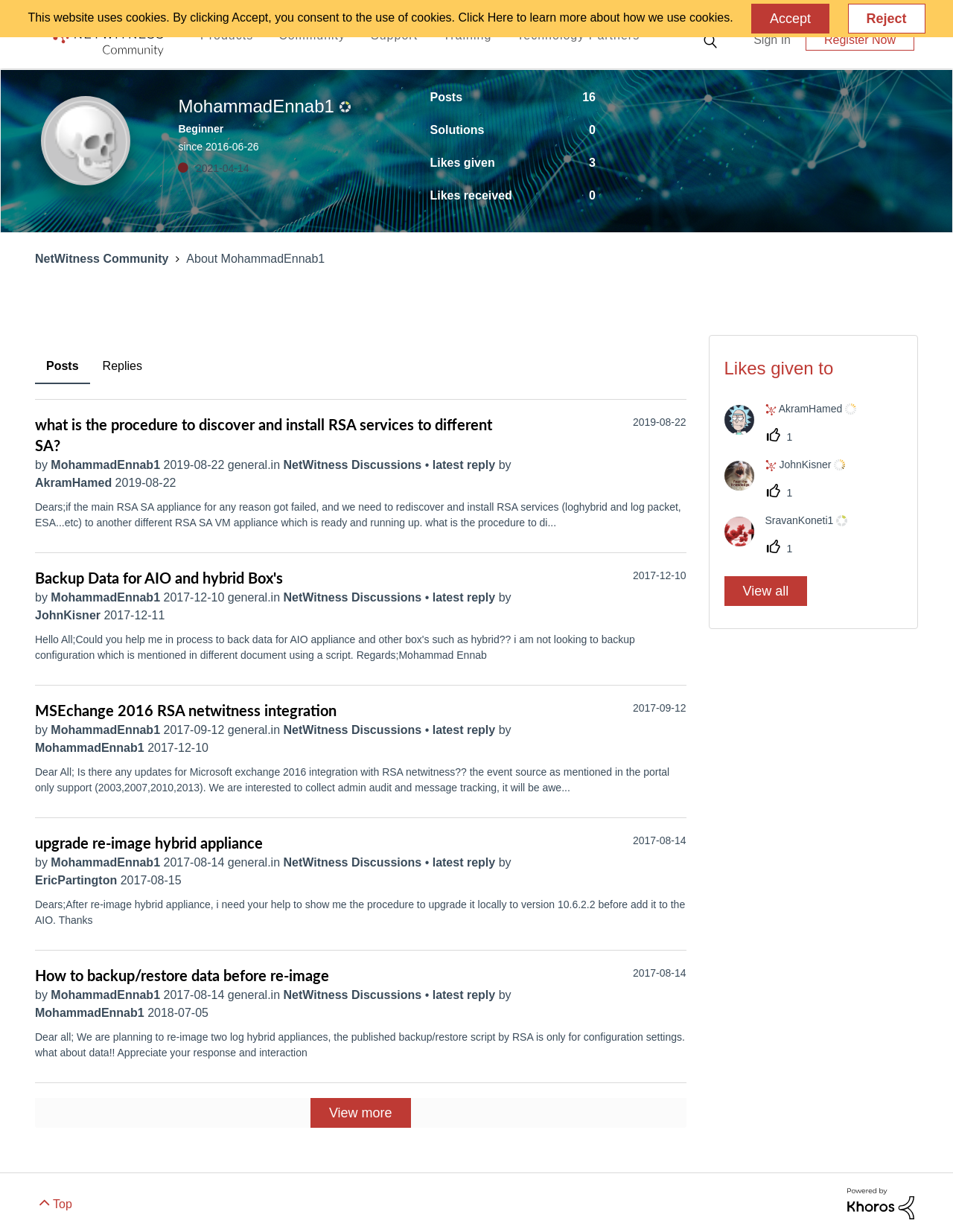Please answer the following question using a single word or phrase: 
How many posts does the user have?

16